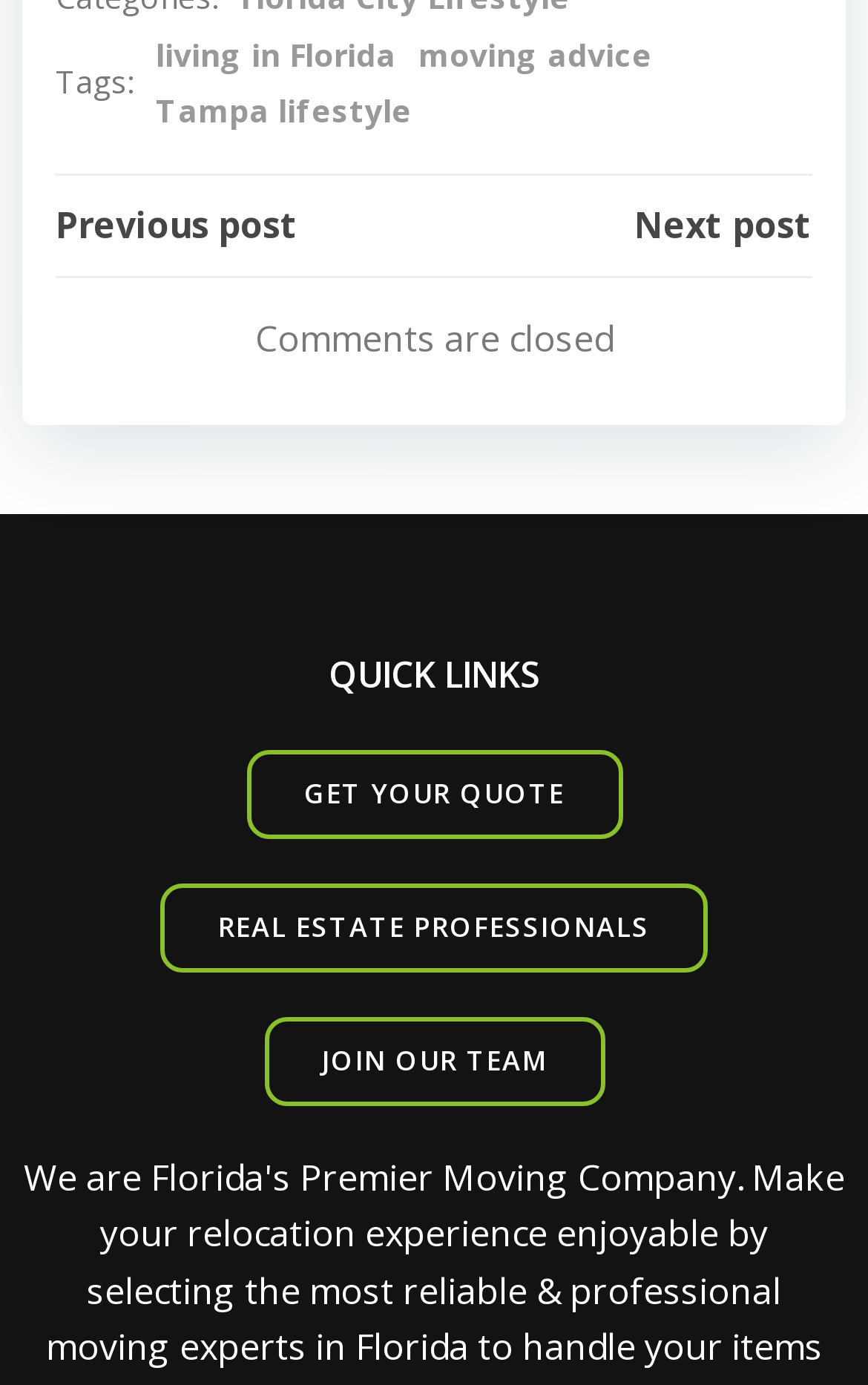Find the bounding box coordinates of the element to click in order to complete the given instruction: "check 'REAL ESTATE PROFESSIONALS'."

[0.185, 0.637, 0.815, 0.702]